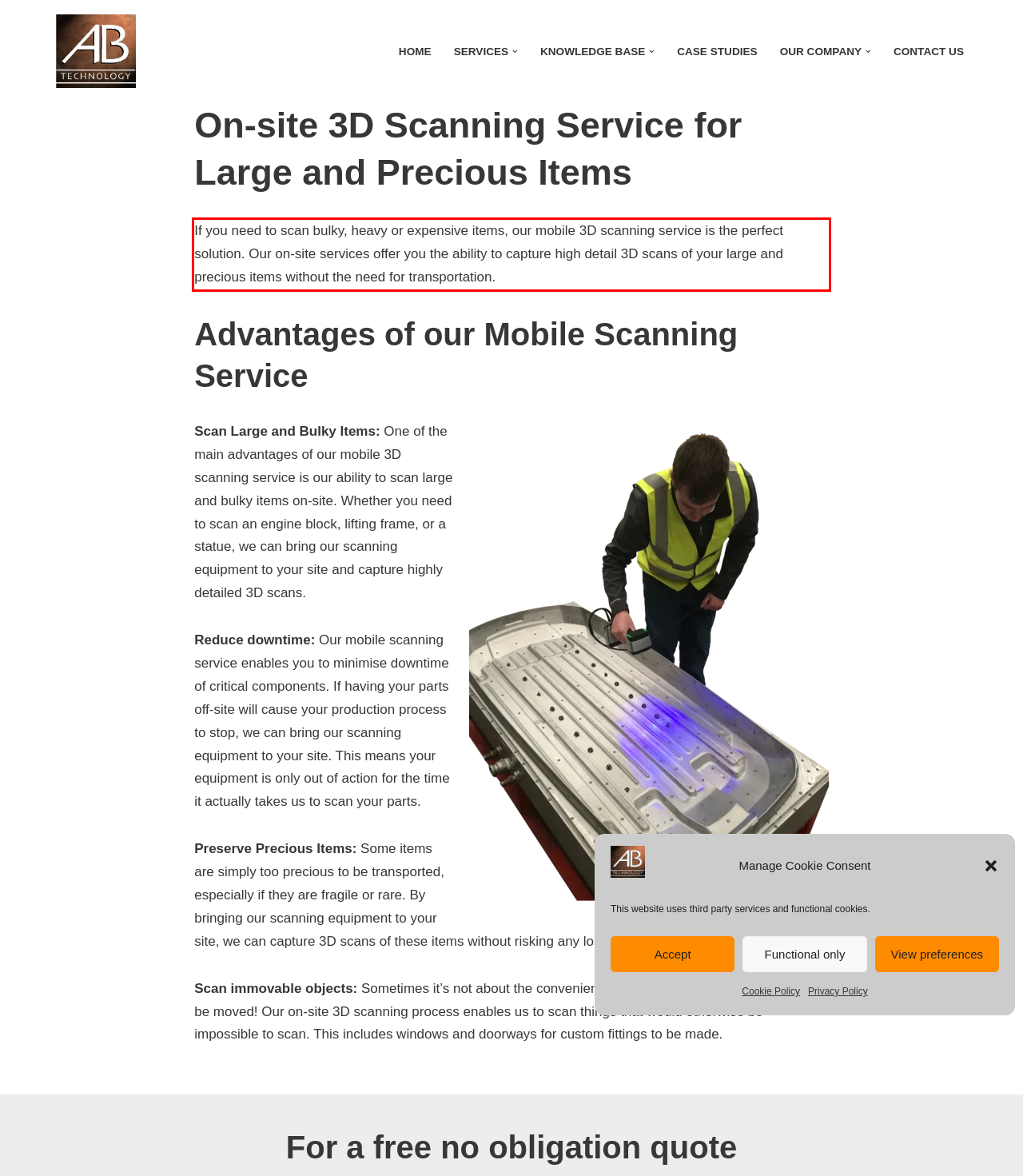From the screenshot of the webpage, locate the red bounding box and extract the text contained within that area.

If you need to scan bulky, heavy or expensive items, our mobile 3D scanning service is the perfect solution. Our on-site services offer you the ability to capture high detail 3D scans of your large and precious items without the need for transportation.